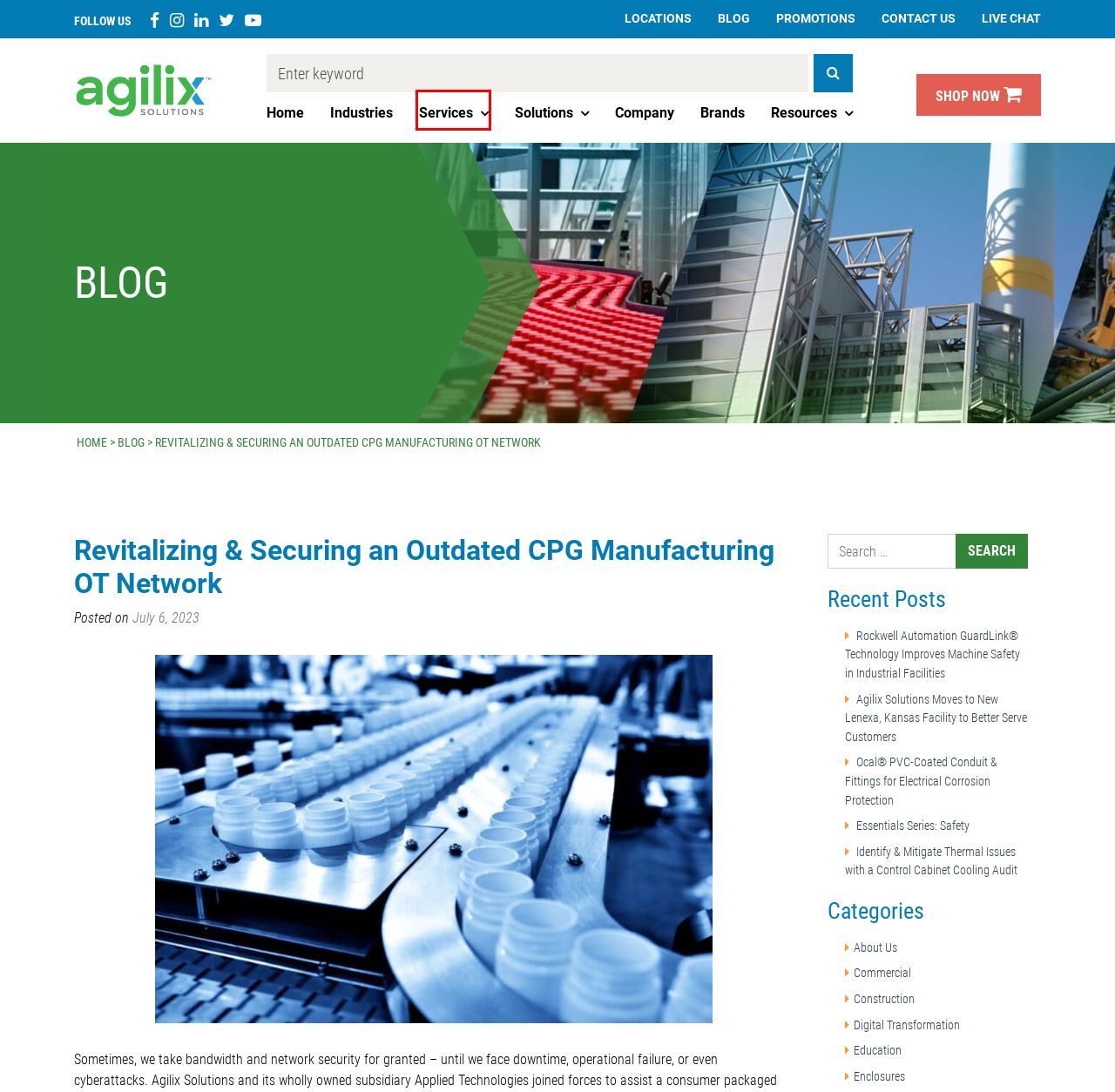You have been given a screenshot of a webpage with a red bounding box around a UI element. Select the most appropriate webpage description for the new webpage that appears after clicking the element within the red bounding box. The choices are:
A. Electrical Corrosion Protection | Meet ABB Ocal | Agilix Solutions
B. Essentials Series: Safety - Agilix Solutions
C. Education Category Archives - Agilix Solutions
D. Brands - Agilix Solutions
E. Stay Ahead of Equipment Failure with Cooling Control Cabinets
F. Services - Agilix Solutions - How We Help You
G. Construction Category Archives - Agilix Solutions
H. Home - Agilix Solutions

F